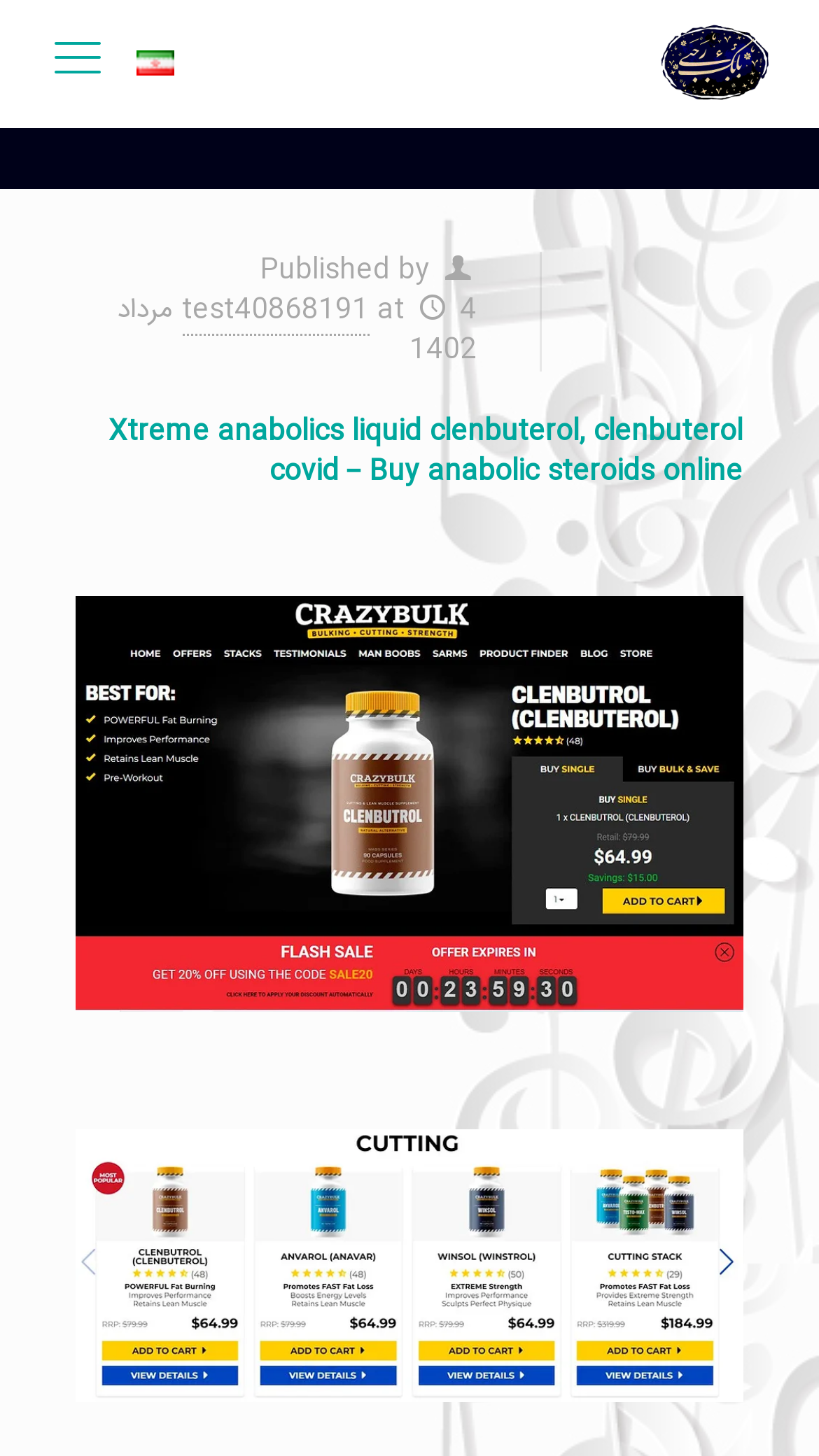What is the author of the published content?
Using the image as a reference, give a one-word or short phrase answer.

test40868191